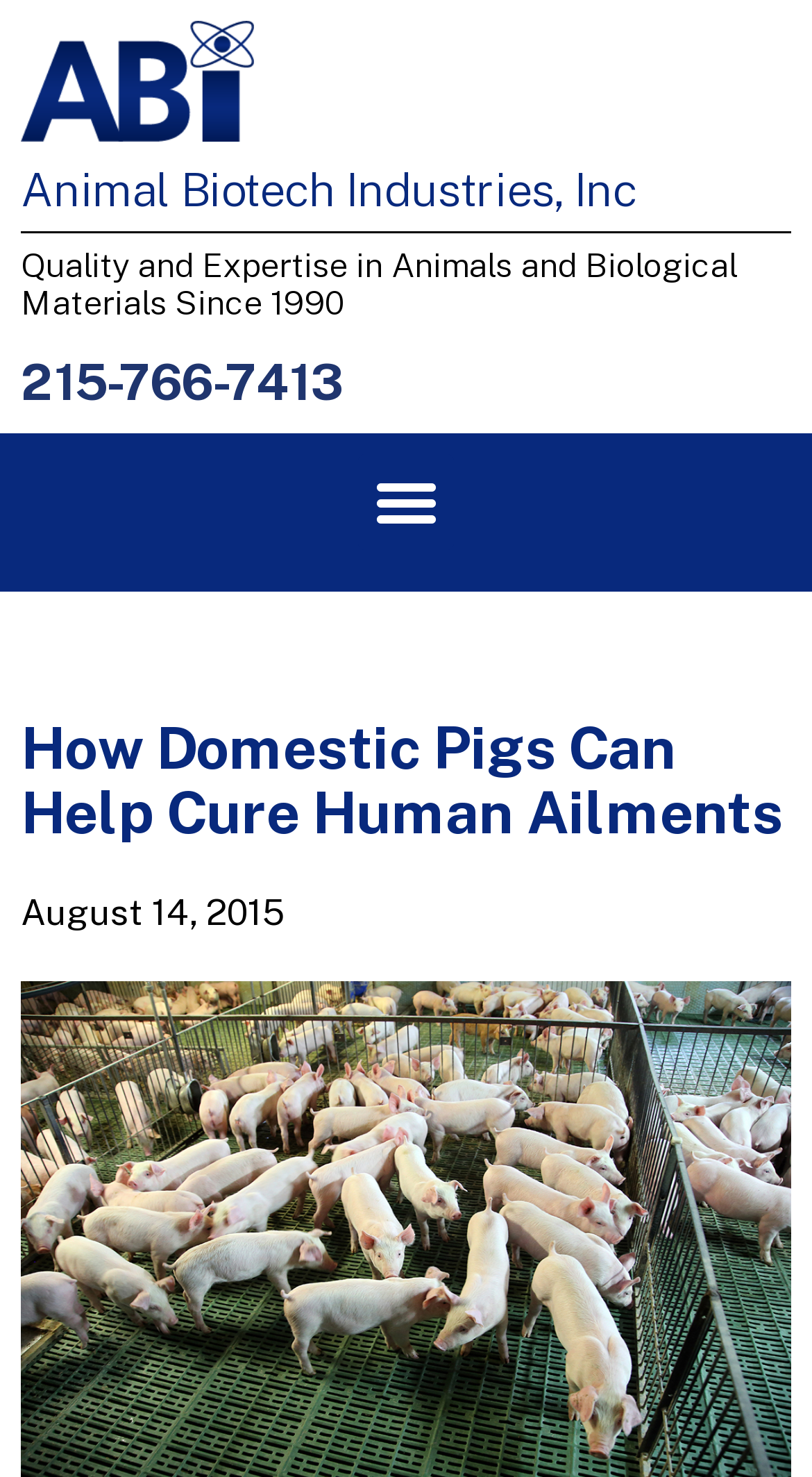Using the description: "Wild At Tuli Safaris", identify the bounding box of the corresponding UI element in the screenshot.

None